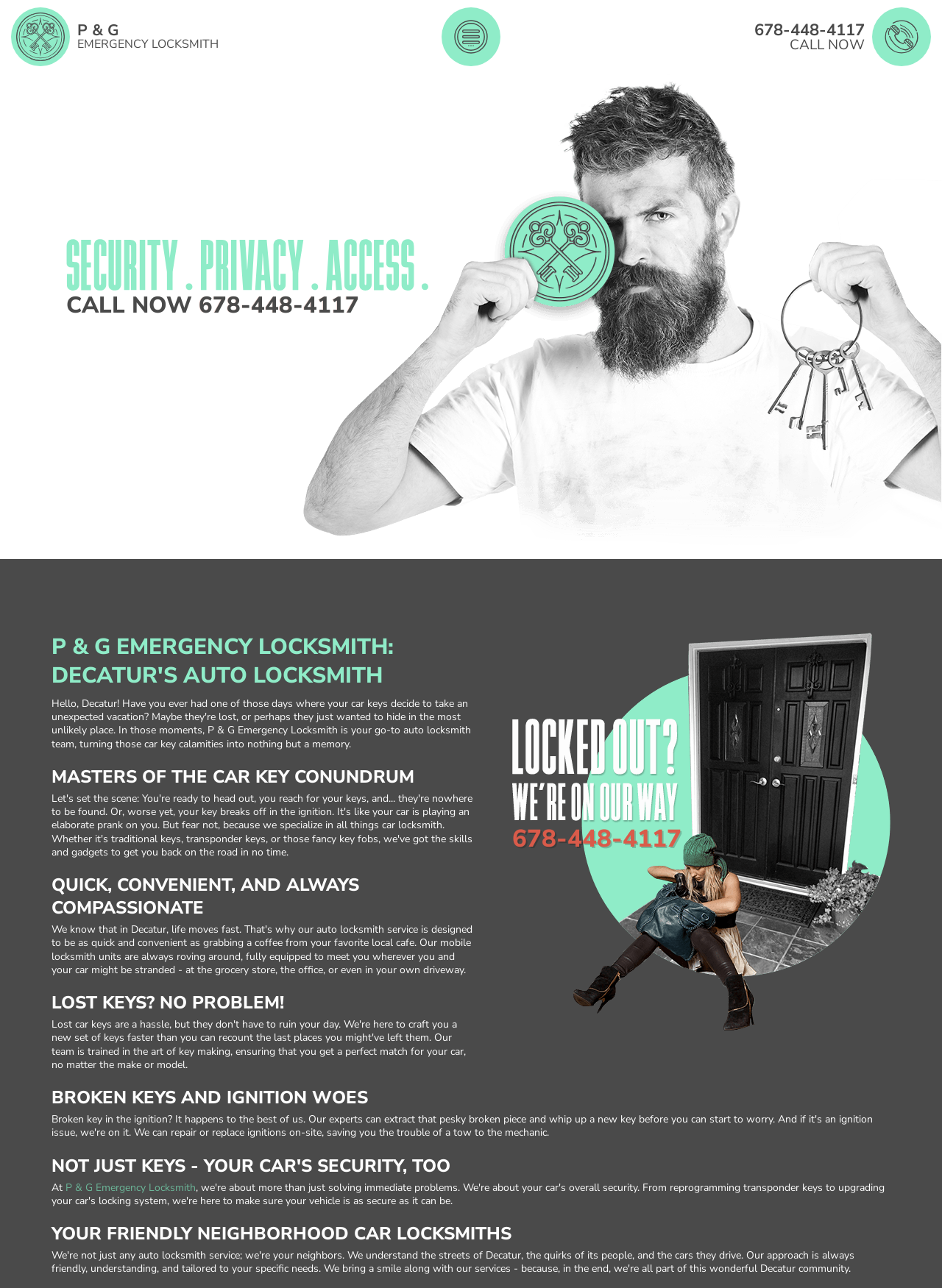Create an in-depth description of the webpage, covering main sections.

This webpage is about P & G Emergency Locksmith, an auto locksmith service in Decatur. At the top, there is a large image that spans the entire width of the page, likely a logo or a banner. Below the image, there is a navigation menu with links to "Home", "Services", "Free Estimate", and "About Us". 

On the top-left corner, there is a smaller image with the website's URL "decaturlocksmiths.com" and a link to the same URL. Next to it, there is a call-to-action link "678-448-4117 CALL NOW" with a "Click to Call" icon. 

In the middle of the page, there is a large image of a professional locksmith team. Below the image, there is a smaller image with the text "Security - Privacy - Access". To the right of this image, there is a "CALL NOW" button and a phone number "678-448-4117". 

Further down the page, there are several headings that describe the services offered by P & G Emergency Locksmith, including "P & G EMERGENCY LOCKSMITH: DECATUR'S AUTO LOCKSMITH", "MASTERS OF THE CAR KEY CONUNDRUM", "QUICK, CONVENIENT, AND ALWAYS COMPASSIONATE", "LOST KEYS? NO PROBLEM!", "BROKEN KEYS AND IGNITION WOES", "NOT JUST KEYS - YOUR CAR'S SECURITY, TOO", and "YOUR FRIENDLY NEIGHBORHOOD CAR LOCKSMITHS". 

There is also a link to "Locked Out? Call 24/7 678-448-4117" with an accompanying image. At the bottom of the page, there is a sentence that starts with "At" and a link to "P & G Emergency Locksmith".